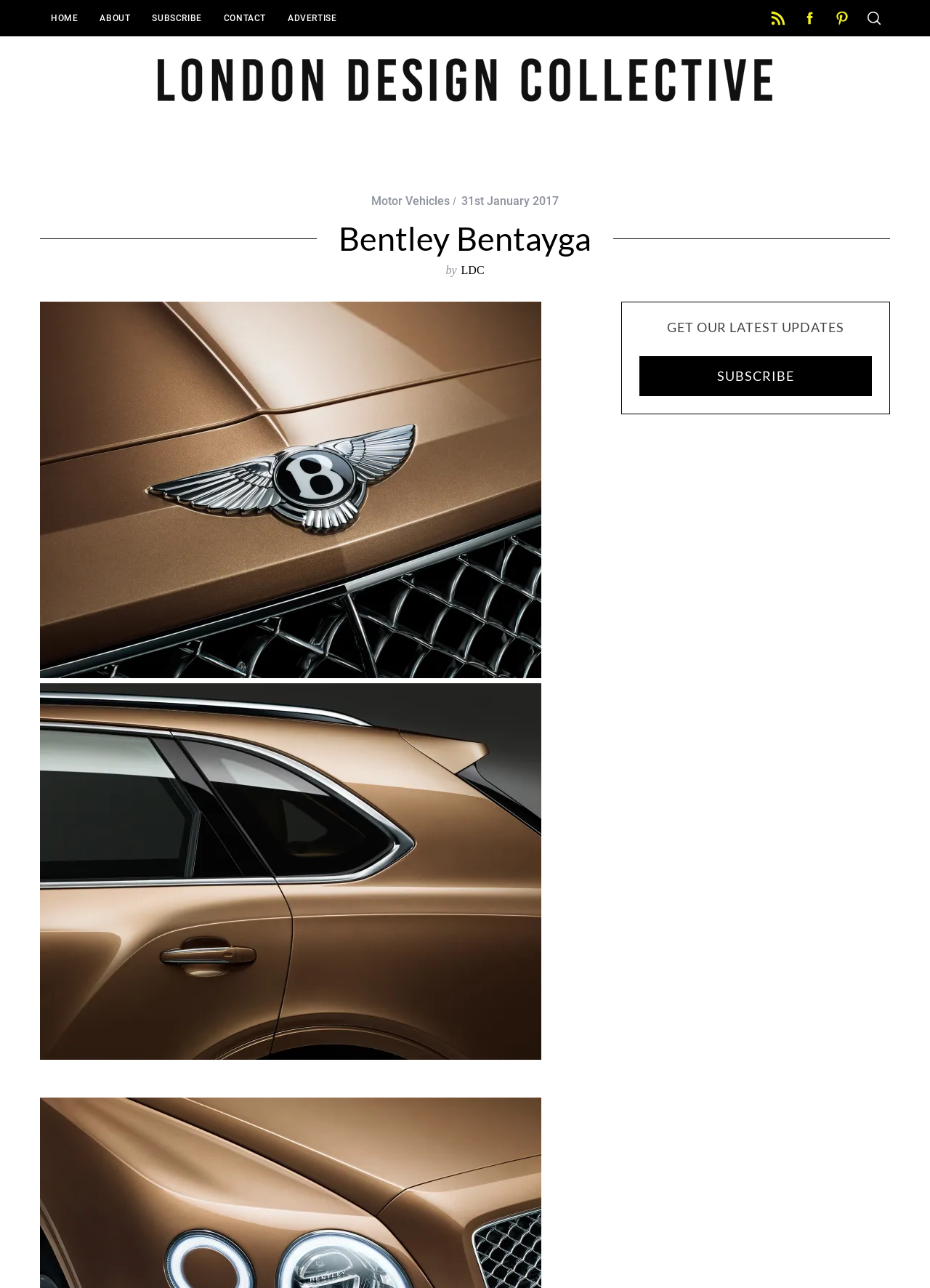Identify the bounding box coordinates of the part that should be clicked to carry out this instruction: "visit ABOUT page".

[0.096, 0.0, 0.152, 0.028]